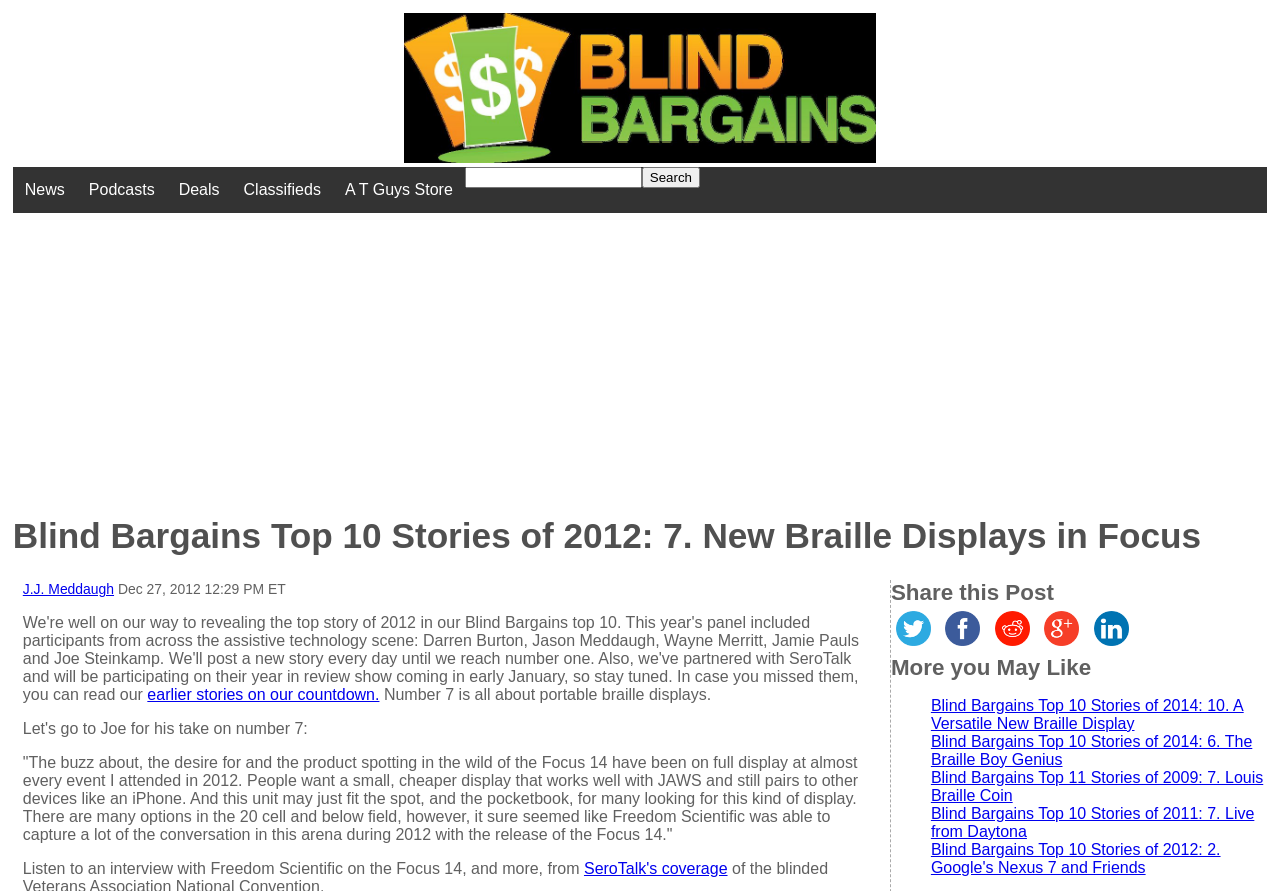Provide the bounding box coordinates of the UI element that matches the description: "alt="Blind Bargains"".

[0.316, 0.167, 0.684, 0.186]